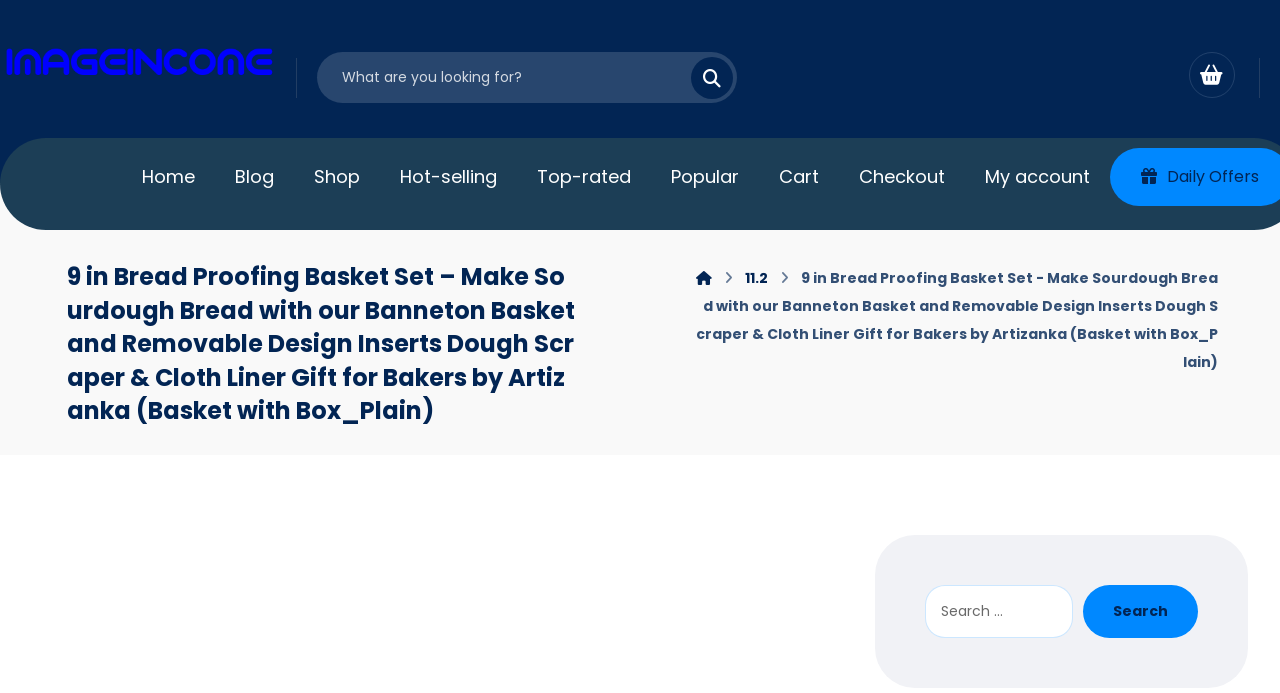Extract the text of the main heading from the webpage.

9 in Bread Proofing Basket Set – Make Sourdough Bread with our Banneton Basket and Removable Design Inserts Dough Scraper & Cloth Liner Gift for Bakers by Artizanka (Basket with Box_Plain)